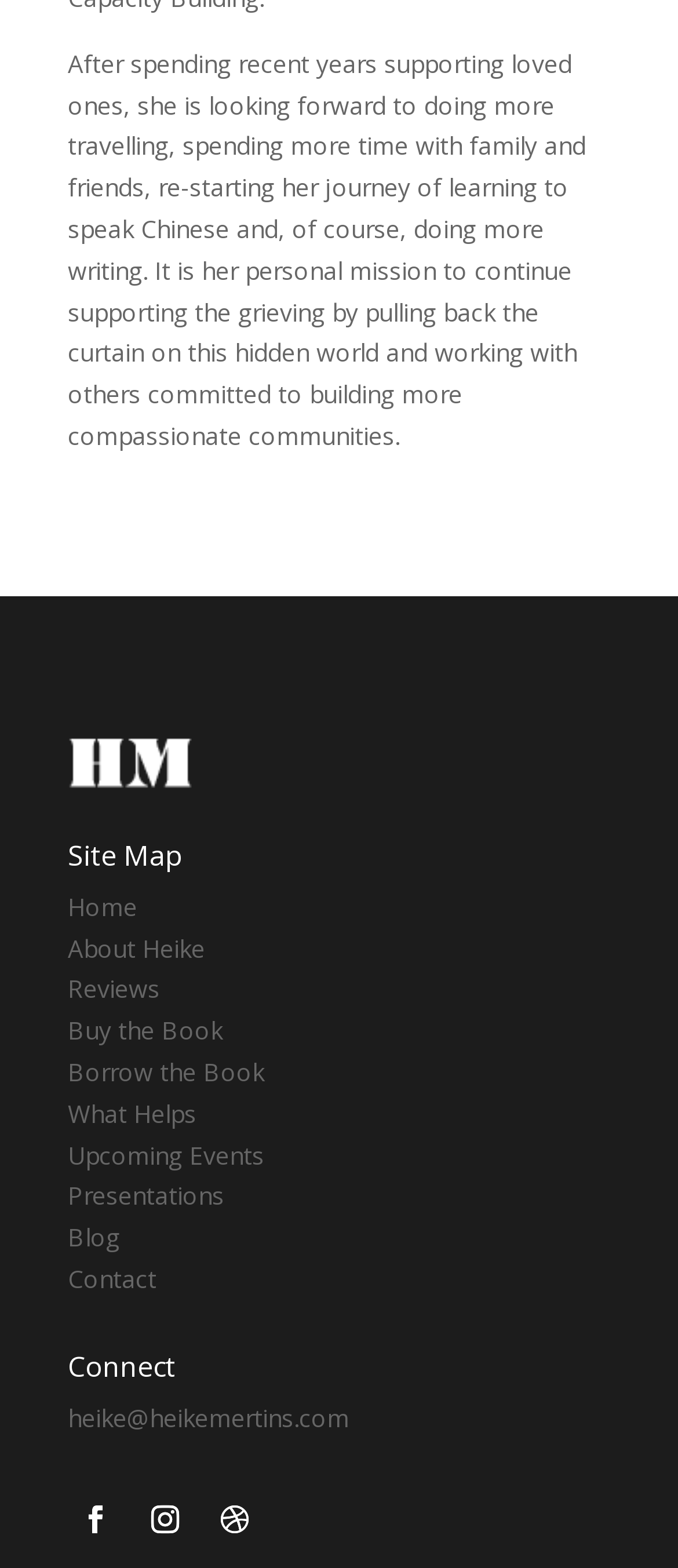What is the author's email address?
From the screenshot, provide a brief answer in one word or phrase.

heike@heikemertins.com